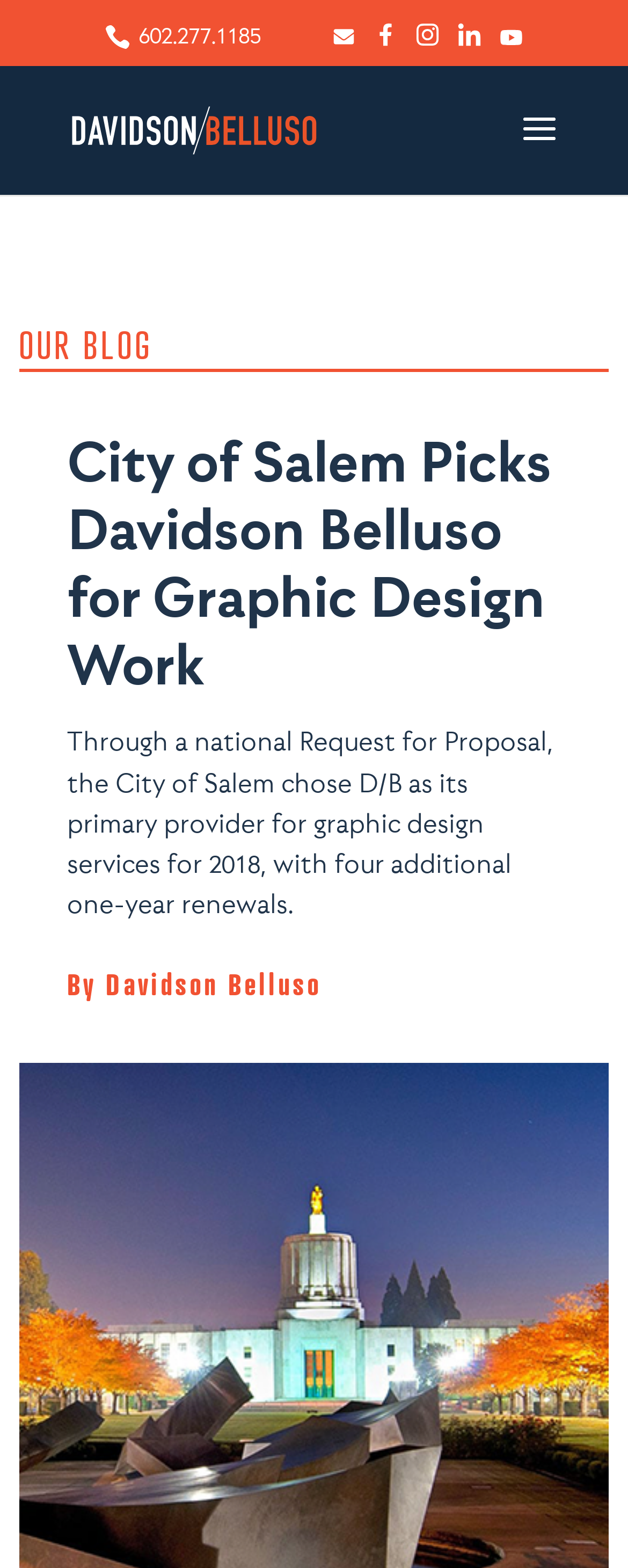Give a concise answer using one word or a phrase to the following question:
How many social media icons are there?

4